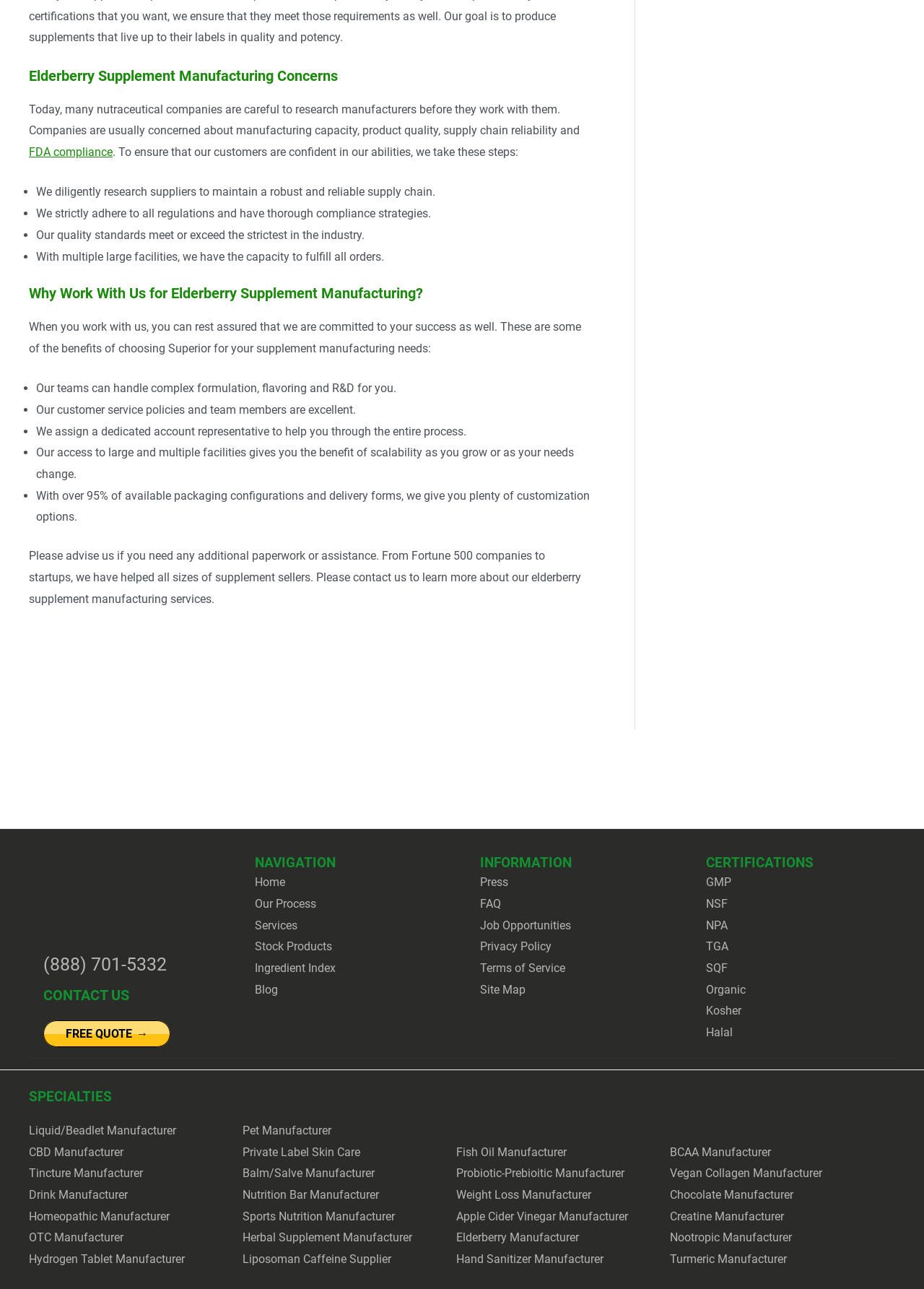What is the company's commitment to customers?
Offer a detailed and exhaustive answer to the question.

Based on the webpage, the company is committed to ensuring that customers are confident in their abilities, as stated in the section 'Elderberry Supplement Manufacturing Concerns'.